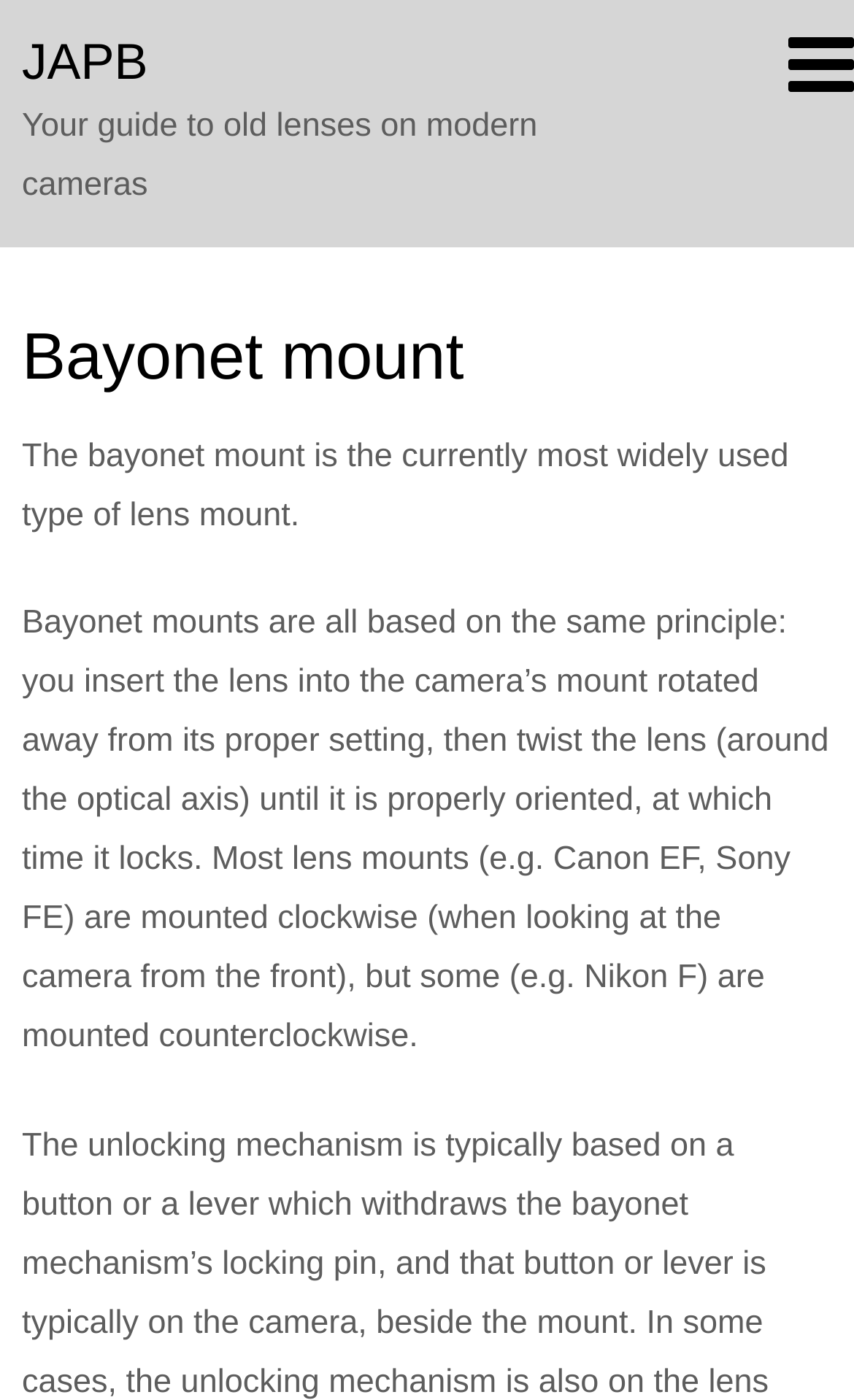What is the purpose of the button with the '' icon?
Look at the image and answer with only one word or phrase.

Unknown